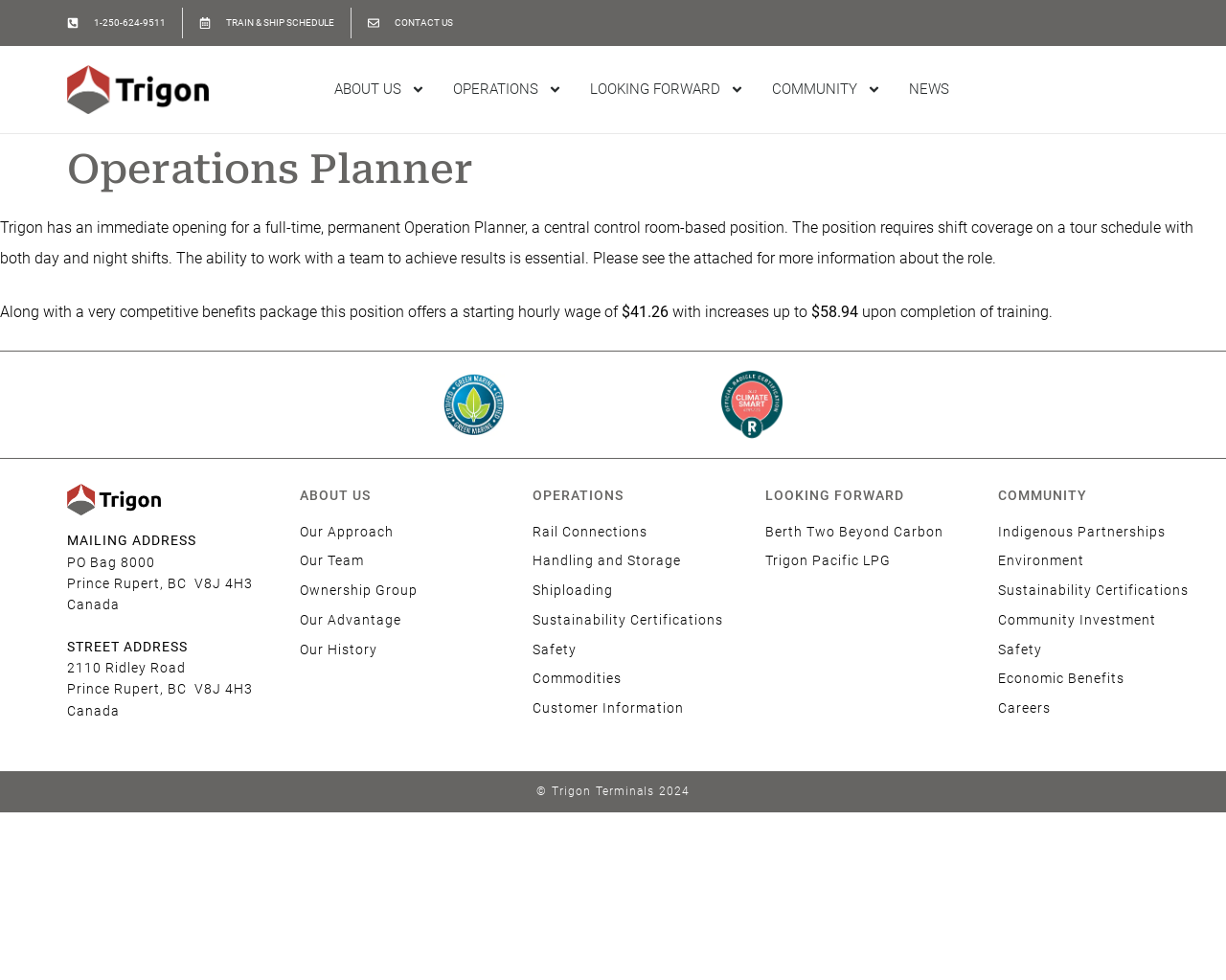Identify the bounding box for the UI element described as: "Twitter 1788892467145674959". Ensure the coordinates are four float numbers between 0 and 1, formatted as [left, top, right, bottom].

None